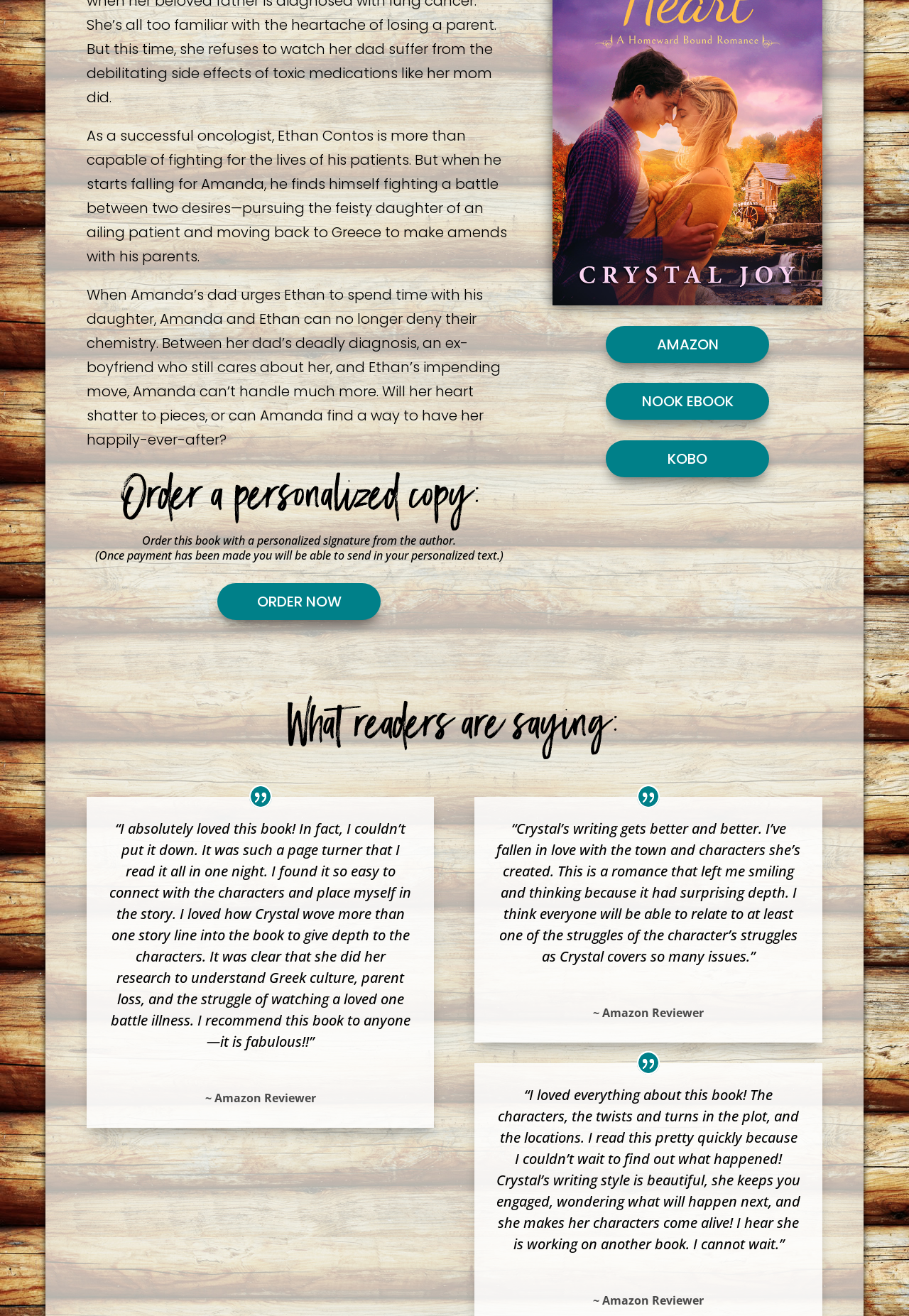Please provide the bounding box coordinates for the UI element as described: "Kobo". The coordinates must be four floats between 0 and 1, represented as [left, top, right, bottom].

[0.667, 0.335, 0.846, 0.363]